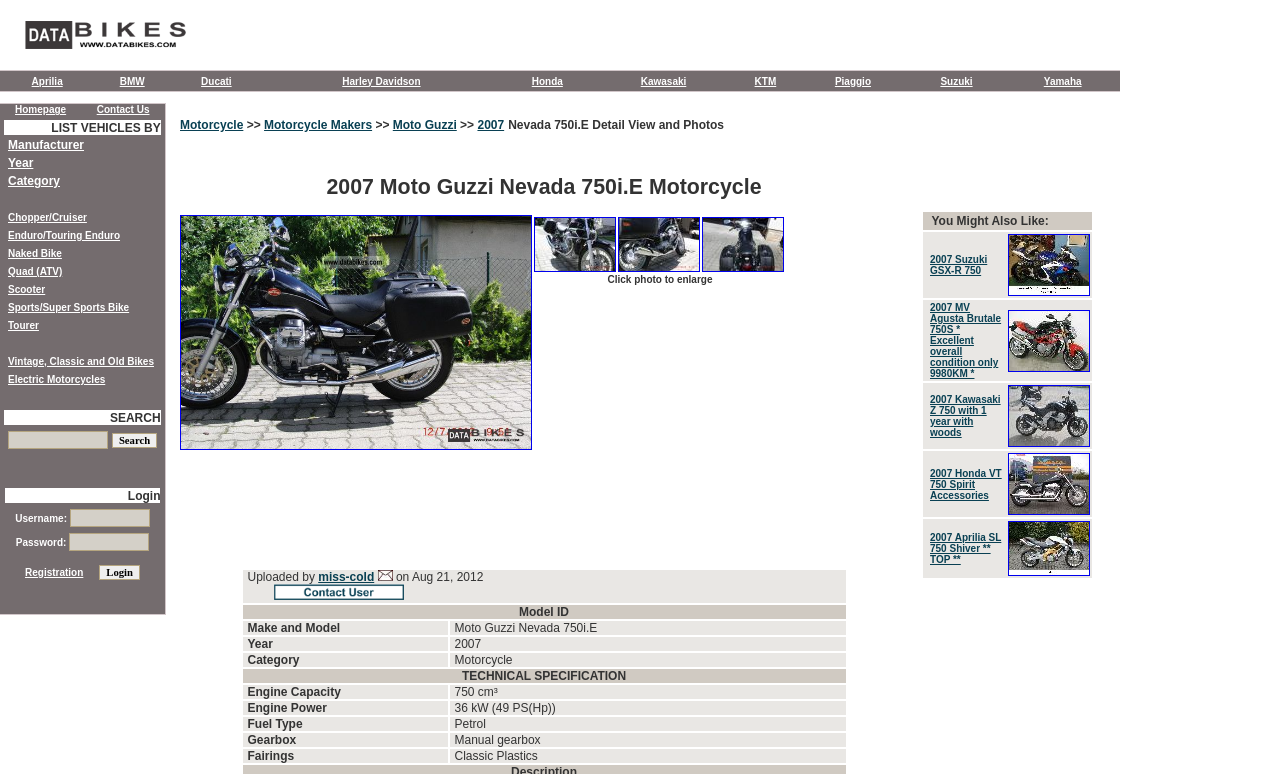Please find the bounding box coordinates of the section that needs to be clicked to achieve this instruction: "Go to One Stop".

None